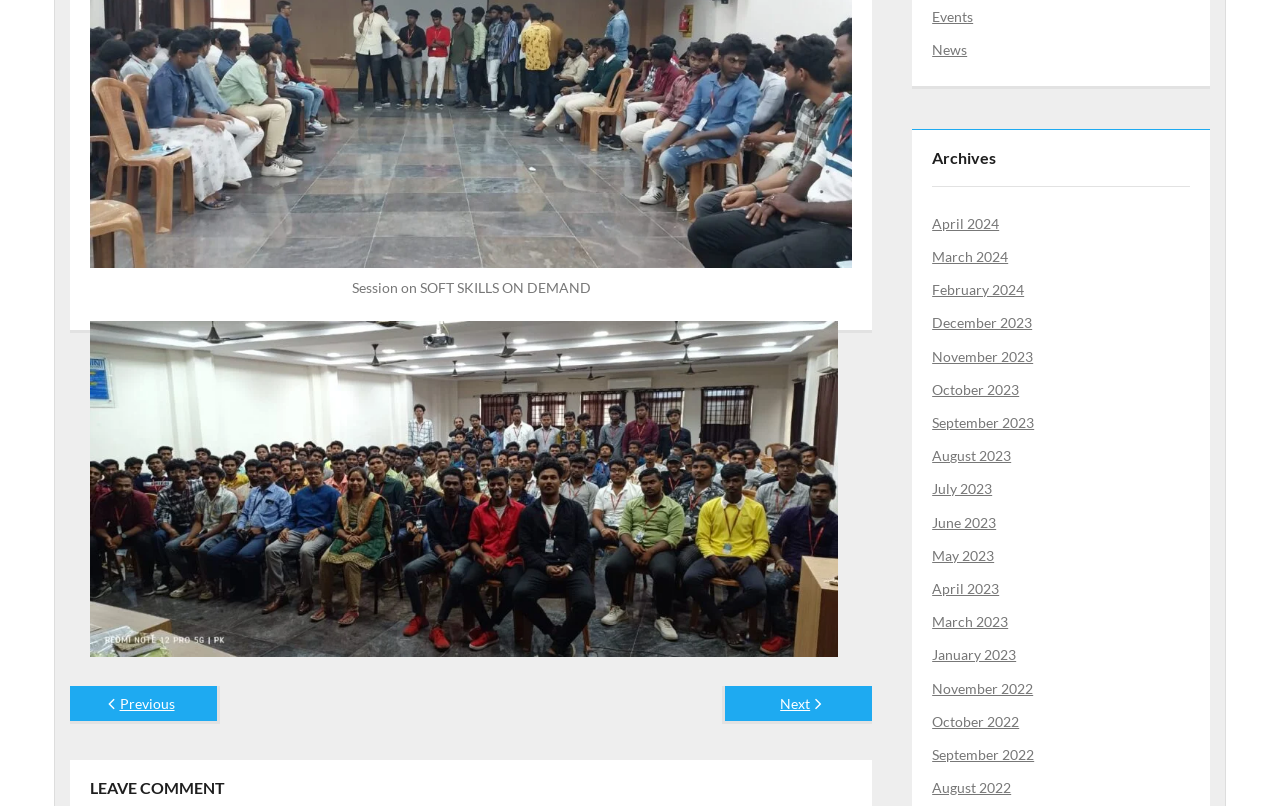Based on the element description "Cookie Policy", predict the bounding box coordinates of the UI element.

None